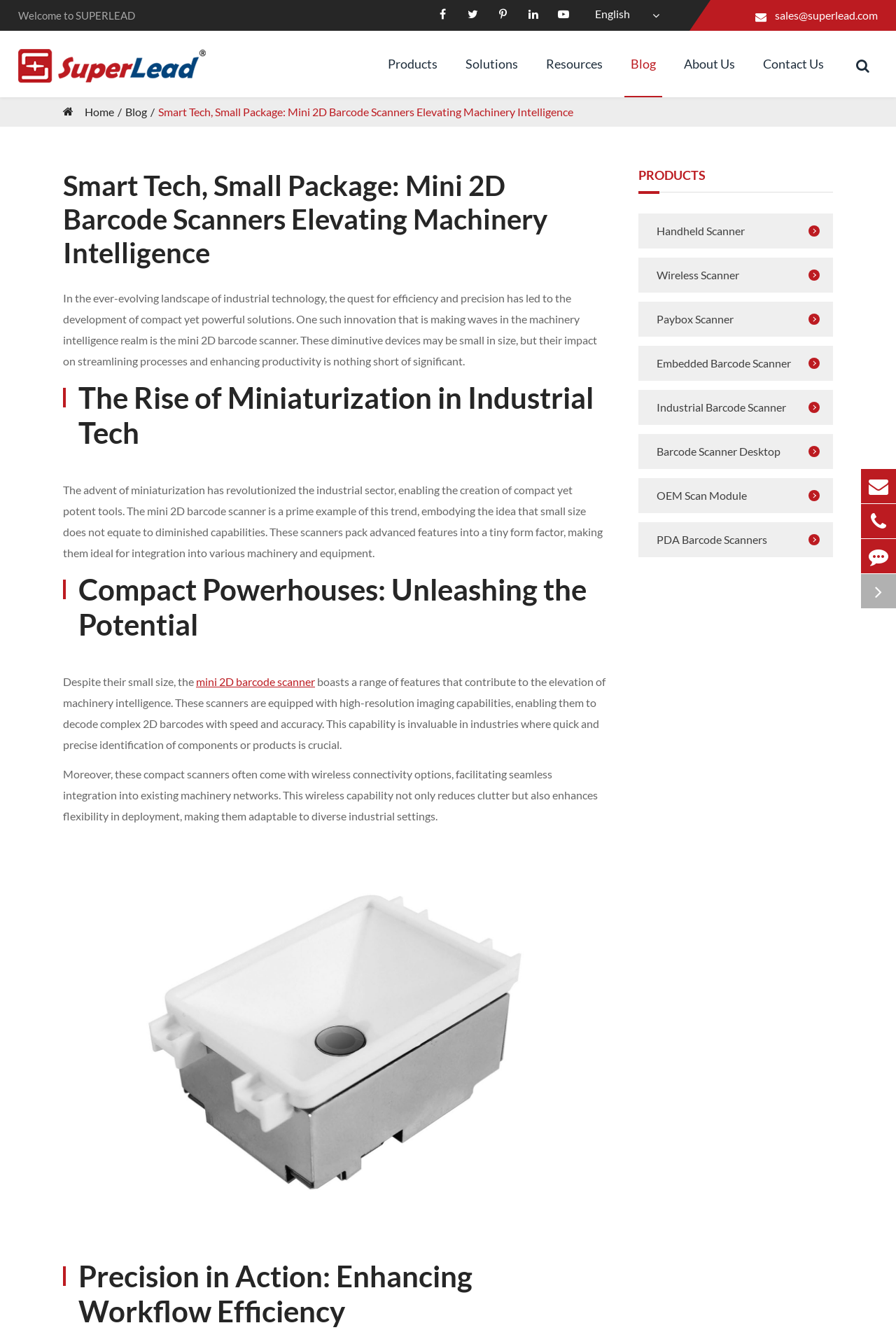Find the bounding box coordinates of the area that needs to be clicked in order to achieve the following instruction: "Read the 'Smart Tech, Small Package' article". The coordinates should be specified as four float numbers between 0 and 1, i.e., [left, top, right, bottom].

[0.177, 0.079, 0.64, 0.089]